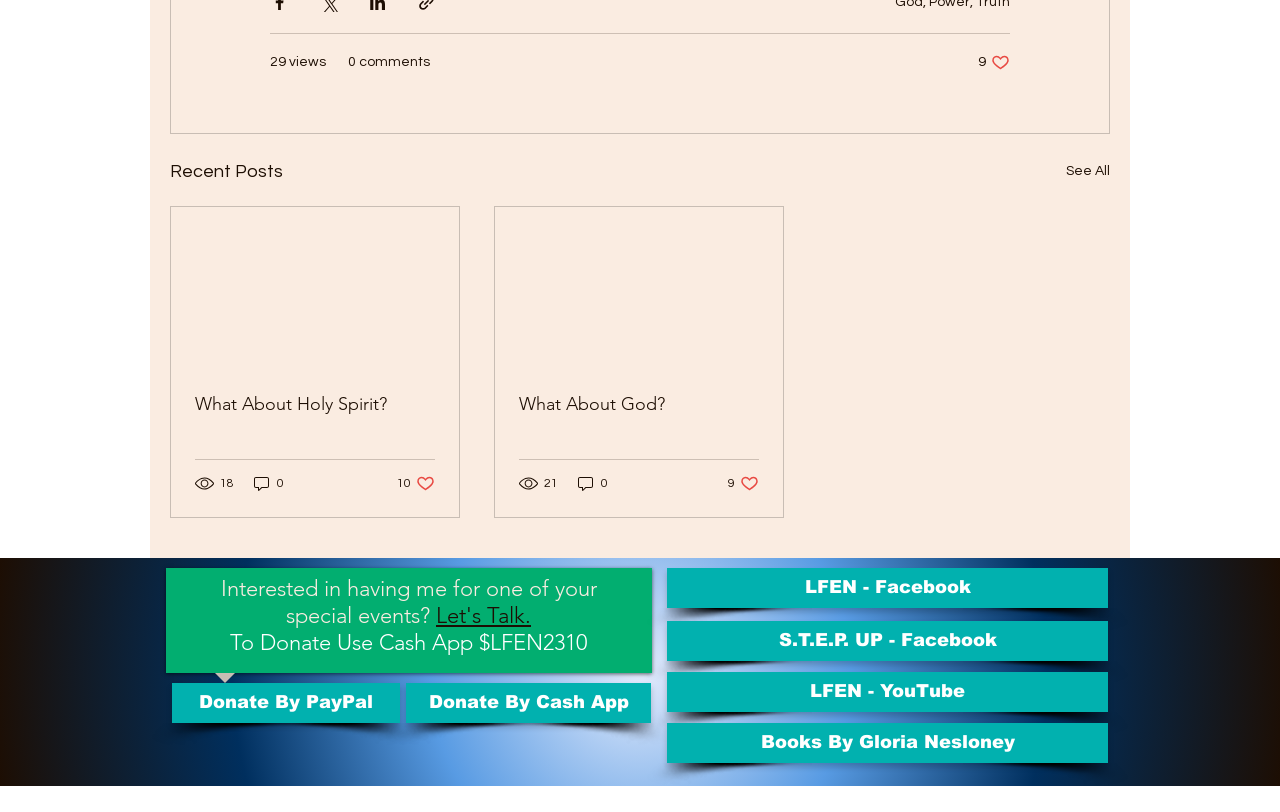Provide your answer to the question using just one word or phrase: How many views does the second article have?

21 views